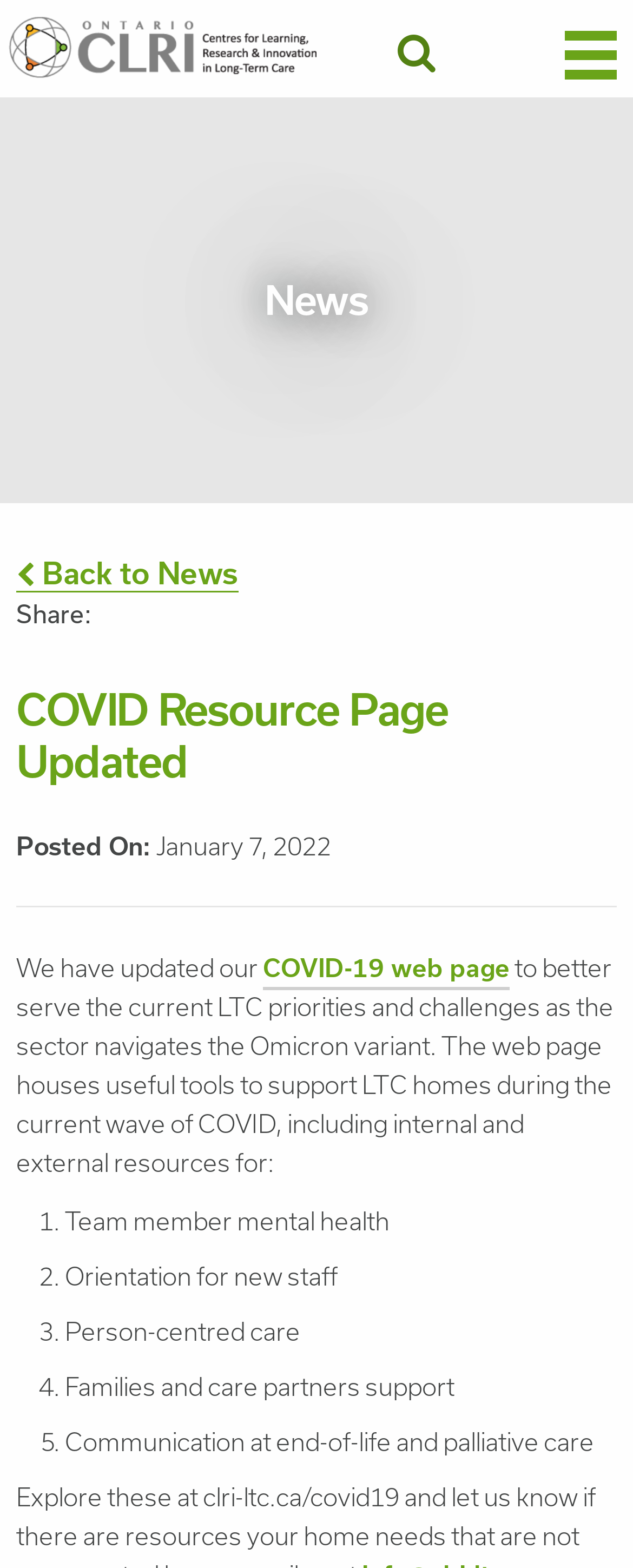Create a detailed narrative of the webpage’s visual and textual elements.

The webpage is titled "COVID Resource Page Updated - Ontario Centres for Learning, Research, and Innovation in Long-Term Care". At the top left, there is a link to "Ontario Centres for Learning, Research, and Innovation in Long-Term Care" accompanied by an image. On the top right, there are two buttons: "Search Toggle" and "Menu", which is currently not expanded.

Below the top section, there is a layout table that occupies most of the page. The table contains a heading "News" at the top. Underneath, there is a header section with a link to go back to the news page, a "Share" option, and a heading "COVID Resource Page Updated". The date "January 7, 2022" is also displayed.

The main content of the page is a paragraph of text that explains the update to the COVID-19 web page. The text describes the purpose of the update, which is to support long-term care (LTC) homes during the current wave of COVID-19. The page provides useful tools and resources for LTC homes, including internal and external resources.

Below the paragraph, there is a list of five items that the updated web page provides resources for. These items are: team member mental health, orientation for new staff, person-centred care, families and care partners support, and communication at end-of-life and palliative care. Each item is numbered and listed in a vertical column.